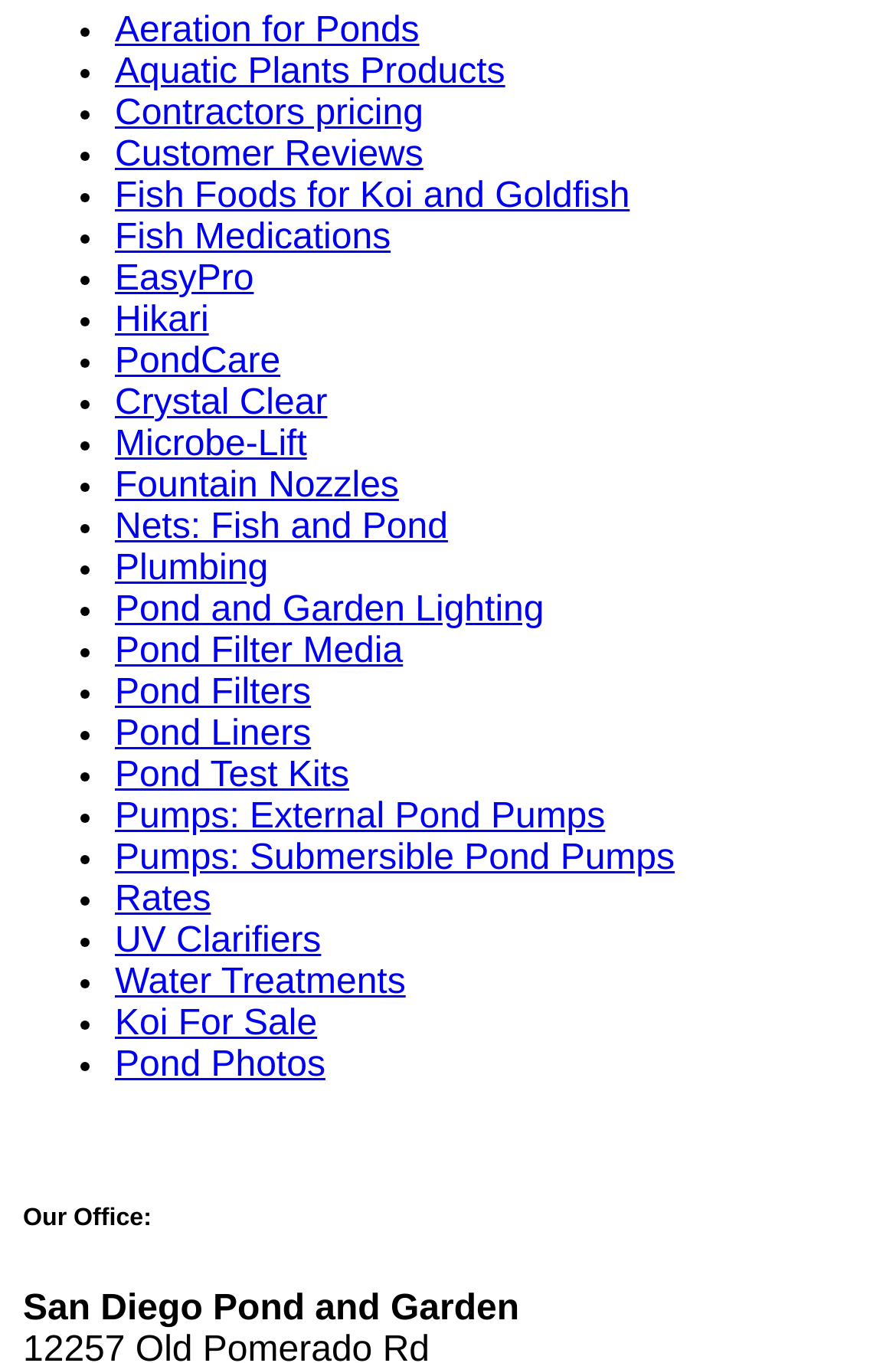What is the first product category listed?
Provide a short answer using one word or a brief phrase based on the image.

Aeration for Ponds